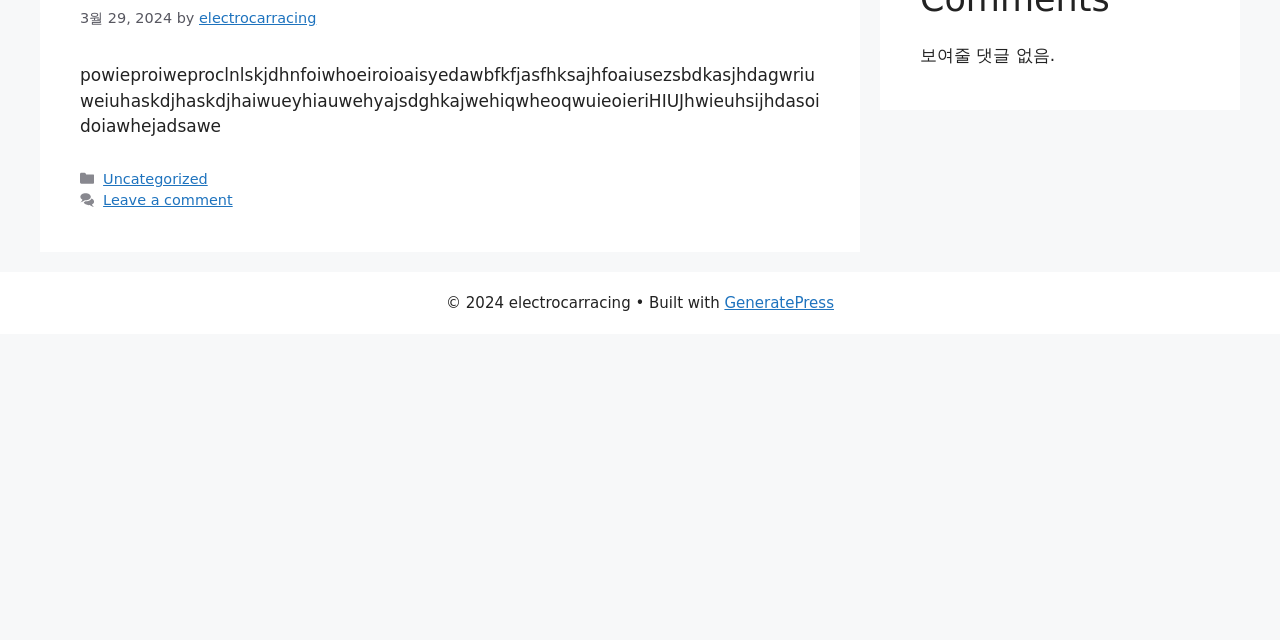Determine the bounding box coordinates of the UI element described by: "Leave a comment".

[0.081, 0.3, 0.182, 0.325]